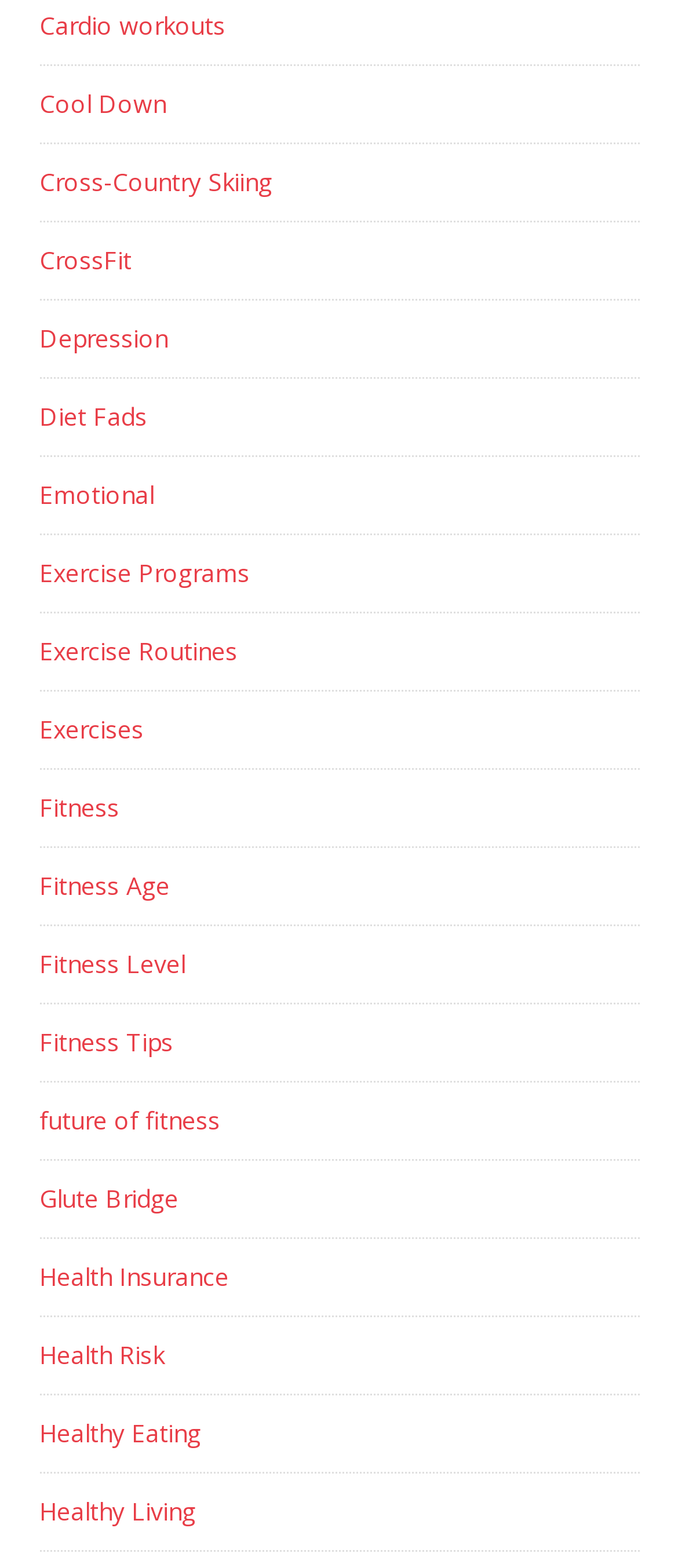Determine the bounding box coordinates for the area that needs to be clicked to fulfill this task: "View Exercise Programs". The coordinates must be given as four float numbers between 0 and 1, i.e., [left, top, right, bottom].

[0.058, 0.355, 0.368, 0.376]